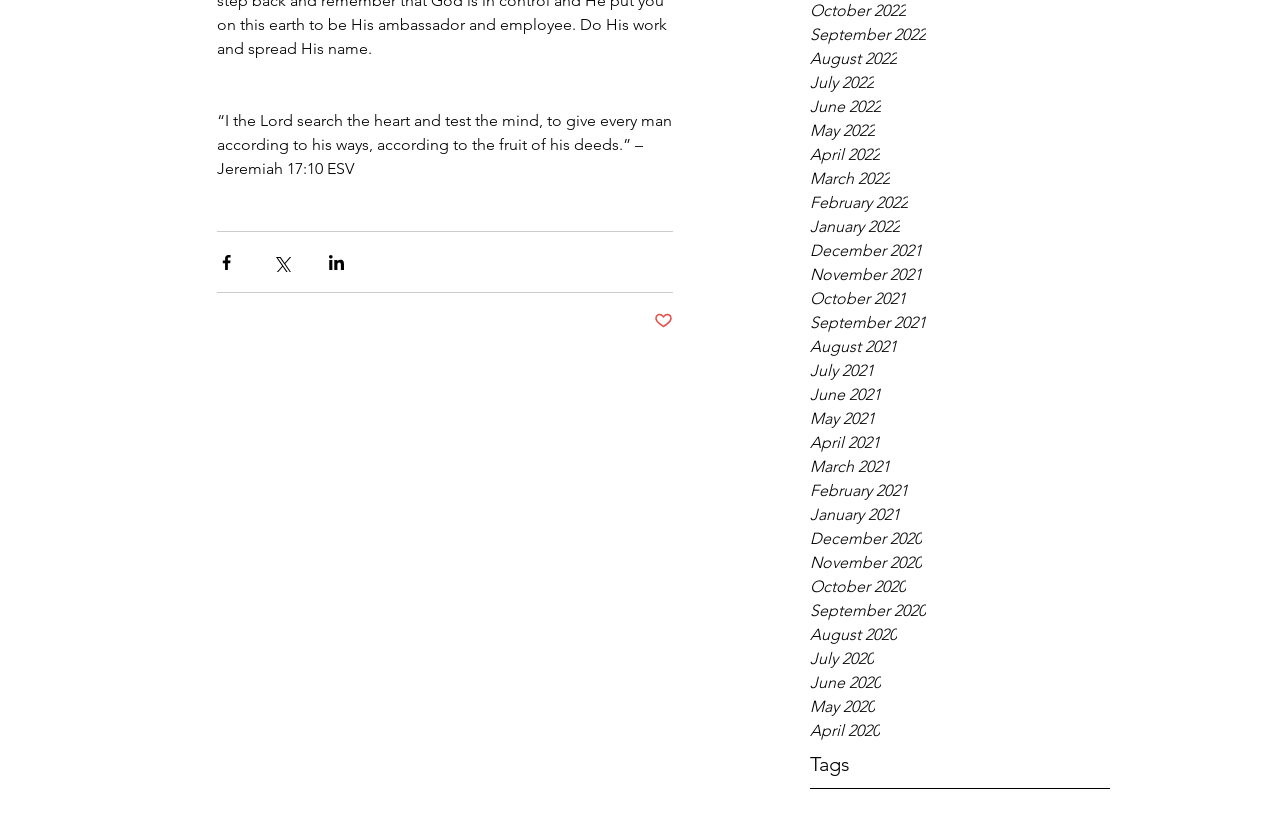Locate the bounding box coordinates of the element I should click to achieve the following instruction: "Click on January 2022".

[0.633, 0.262, 0.867, 0.291]